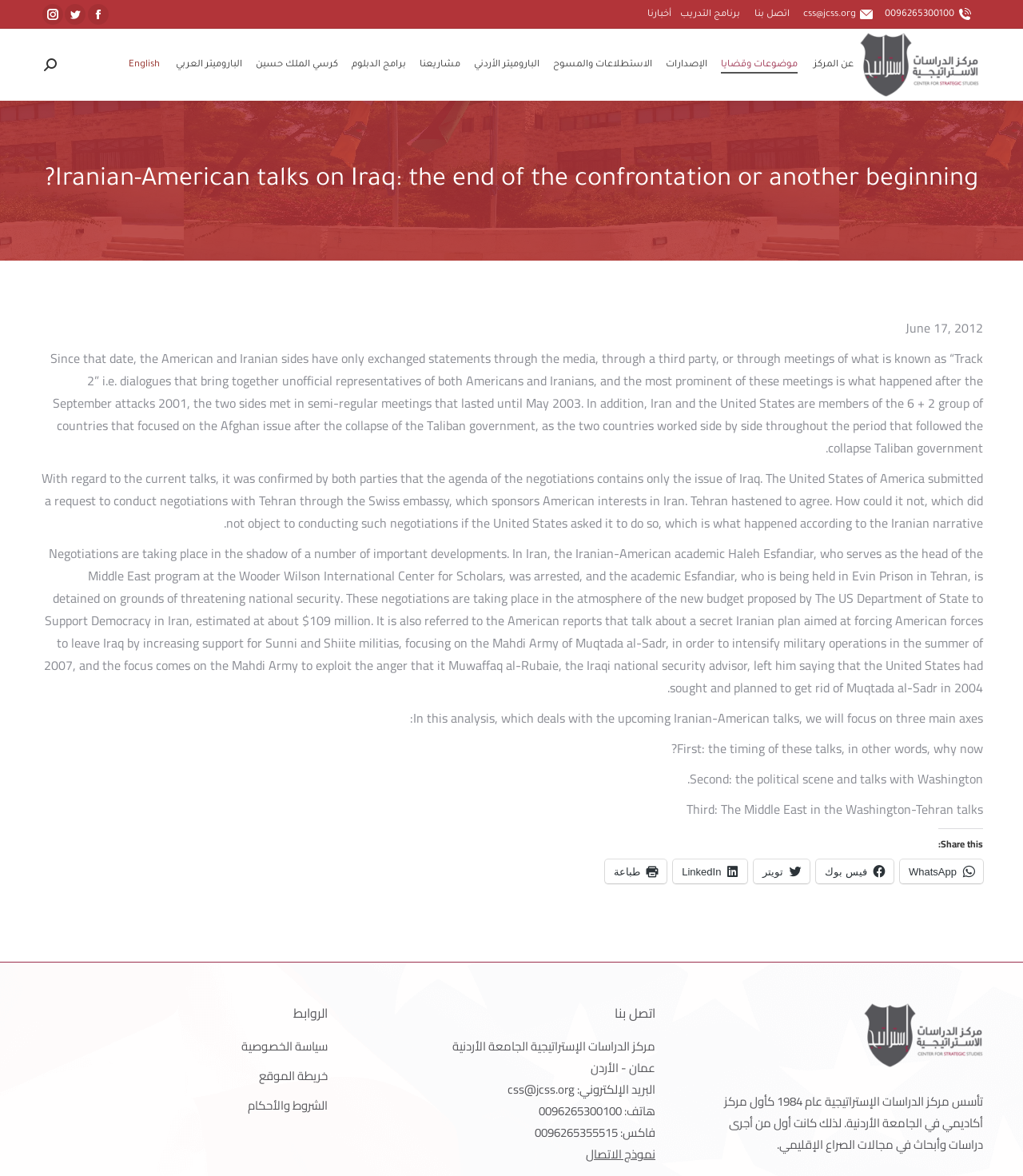Given the element description: "مشاريعنا", predict the bounding box coordinates of this UI element. The coordinates must be four float numbers between 0 and 1, given as [left, top, right, bottom].

[0.408, 0.029, 0.45, 0.081]